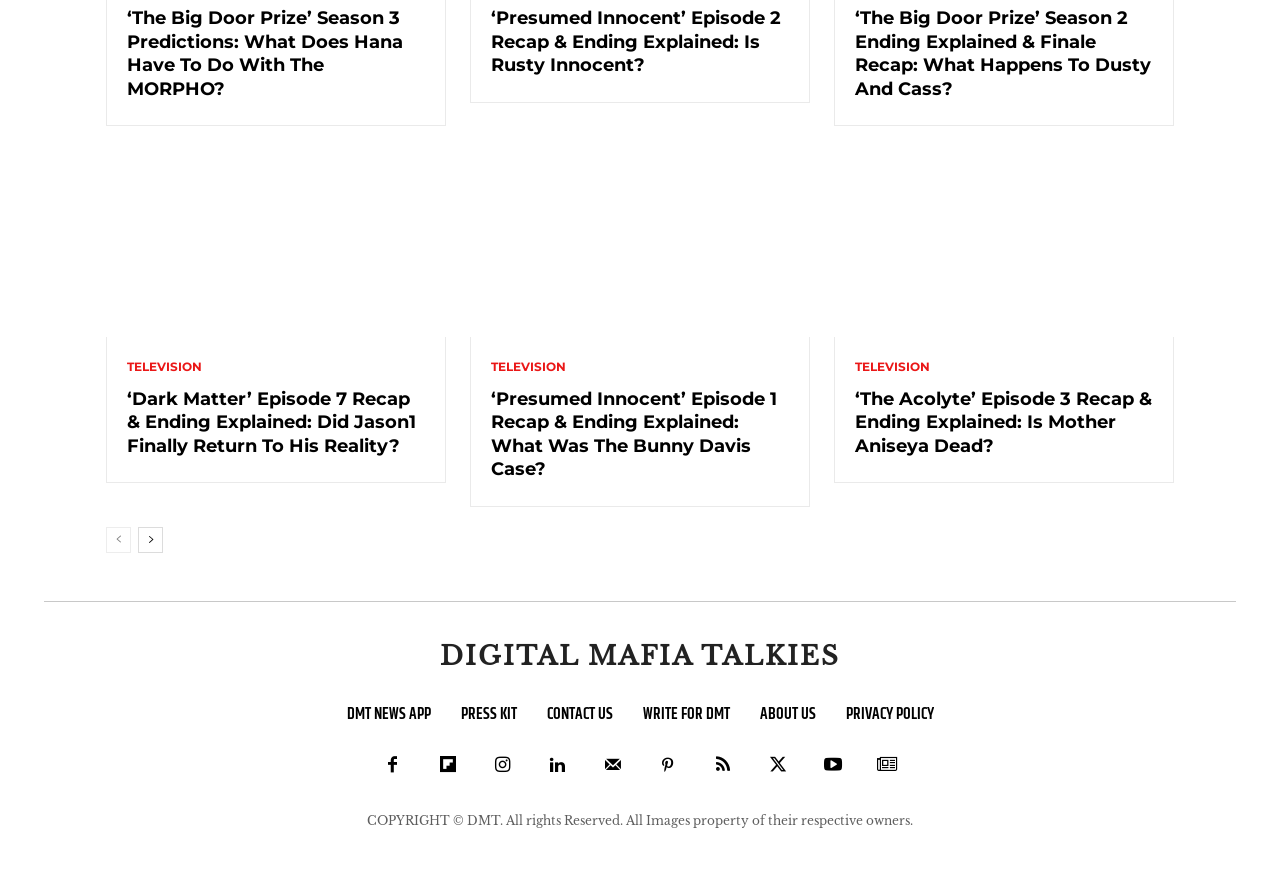Given the description Press Kit, predict the bounding box coordinates of the UI element. Ensure the coordinates are in the format (top-left x, top-left y, bottom-right x, bottom-right y) and all values are between 0 and 1.

[0.36, 0.802, 0.404, 0.836]